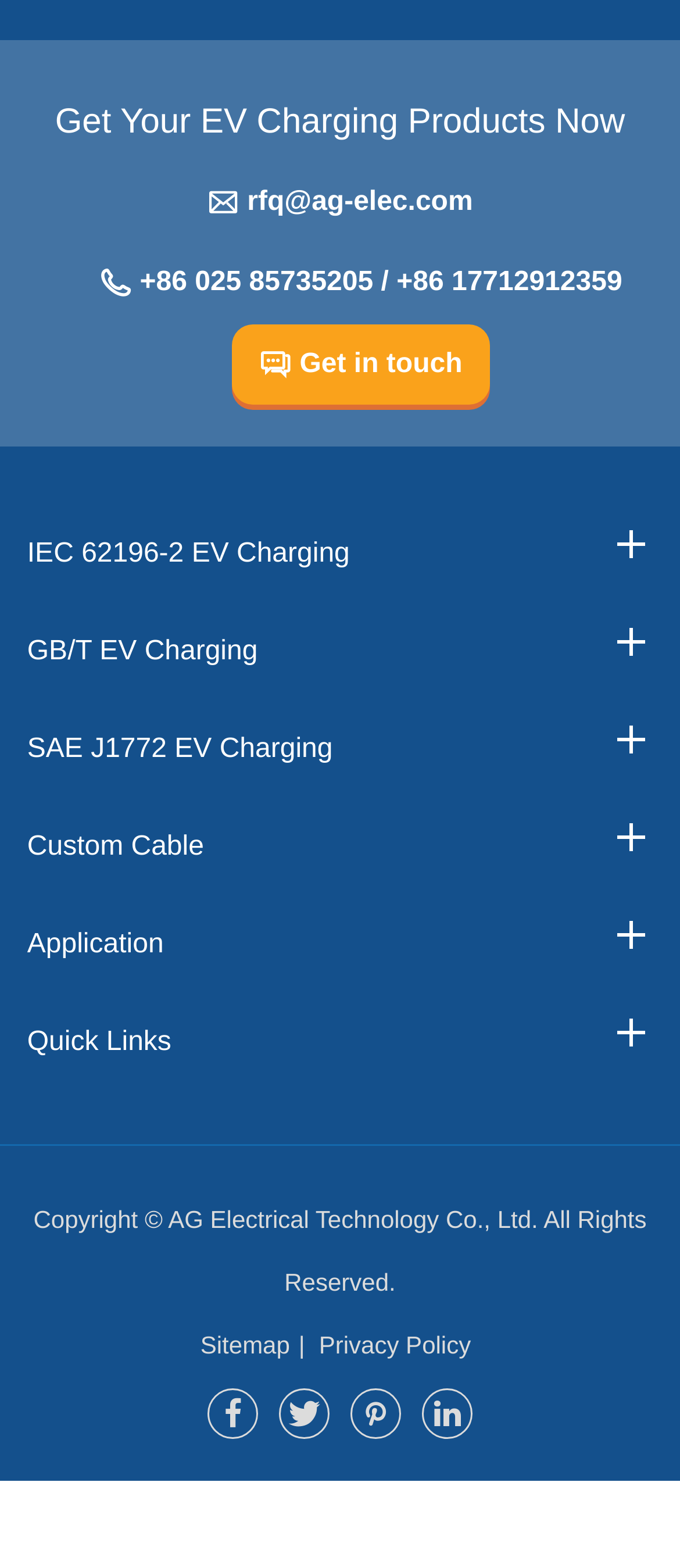Find the bounding box coordinates of the area to click in order to follow the instruction: "Check the privacy policy".

[0.449, 0.848, 0.705, 0.866]